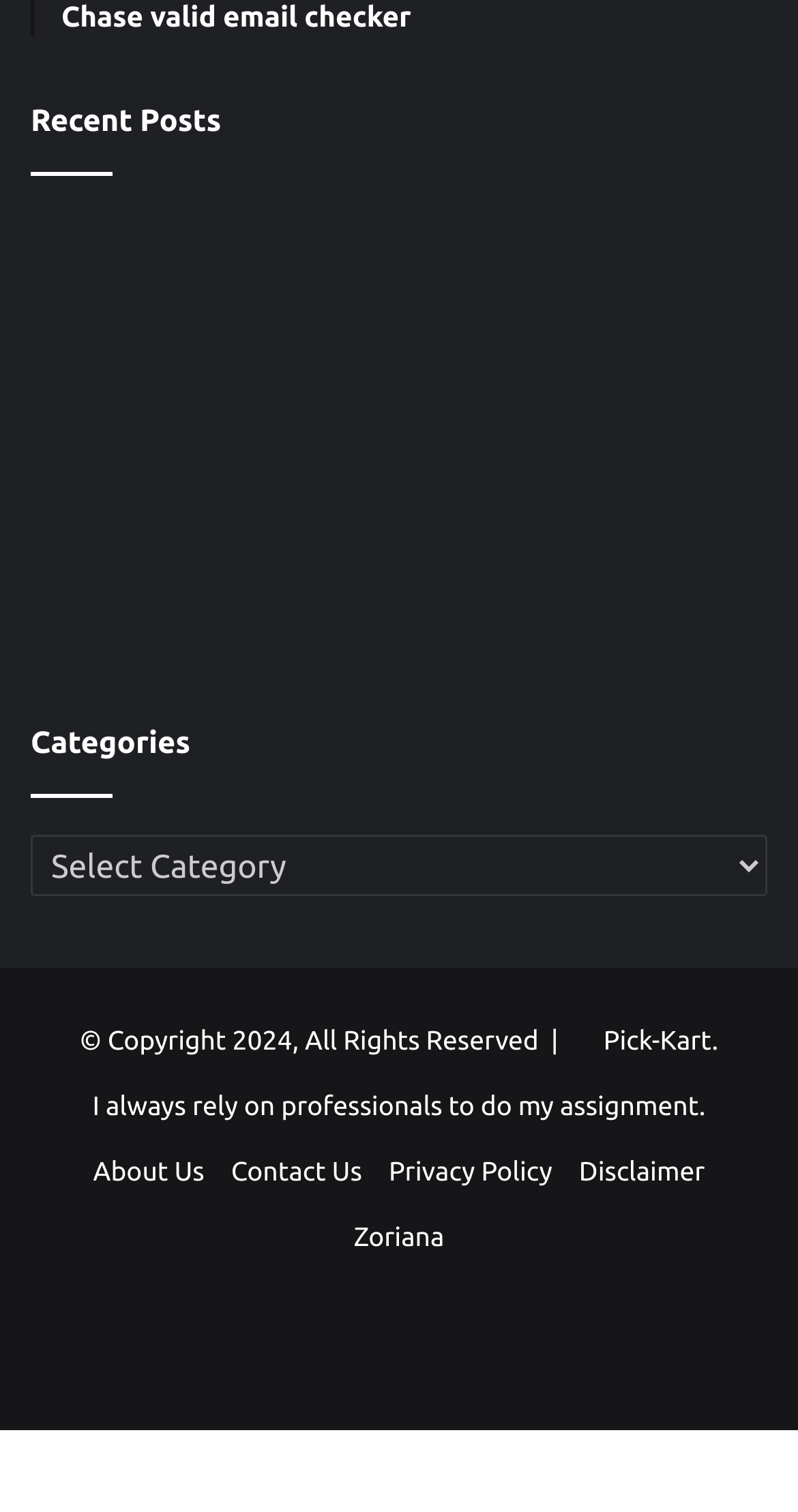Could you specify the bounding box coordinates for the clickable section to complete the following instruction: "Visit the 'About Us' page"?

[0.117, 0.767, 0.256, 0.785]